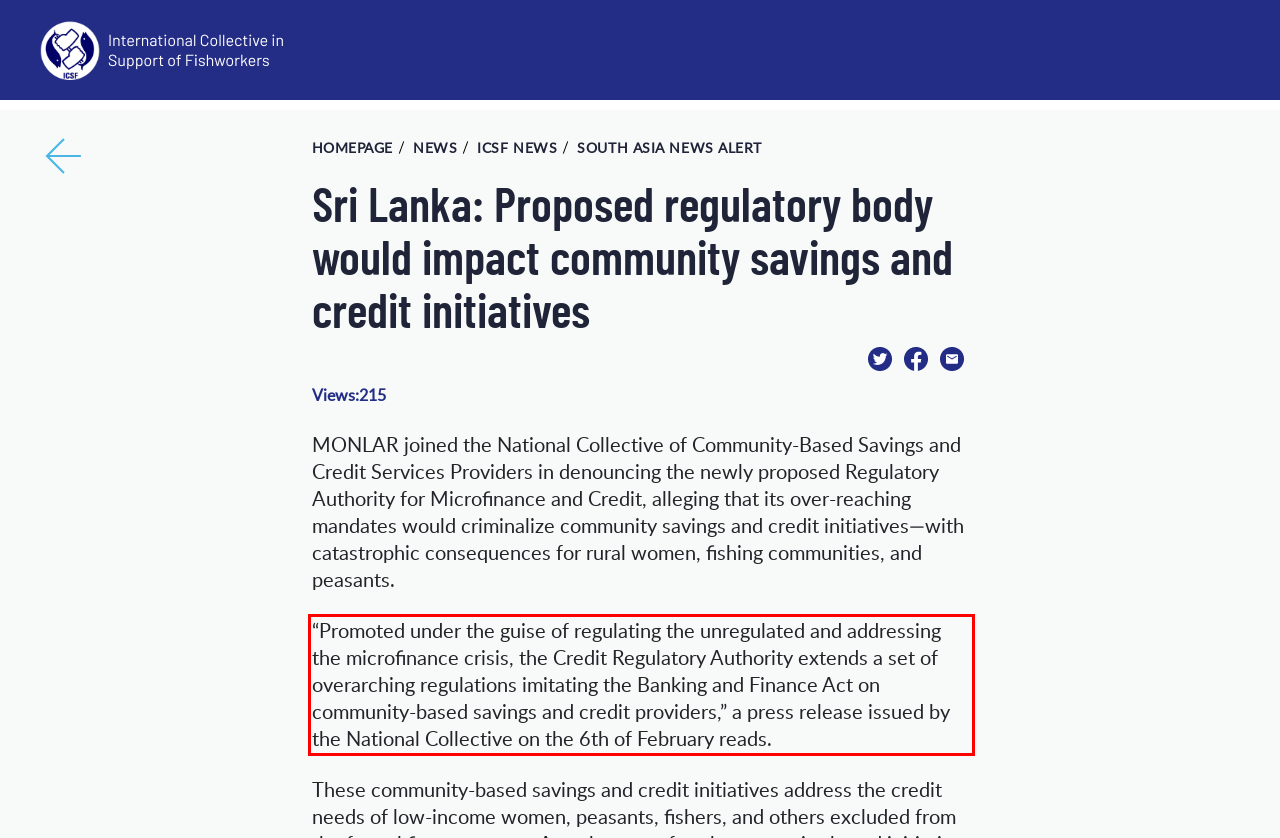Please extract the text content within the red bounding box on the webpage screenshot using OCR.

“Promoted under the guise of regulating the unregulated and addressing the microfinance crisis, the Credit Regulatory Authority extends a set of overarching regulations imitating the Banking and Finance Act on community-based savings and credit providers,” a press release issued by the National Collective on the 6th of February reads.